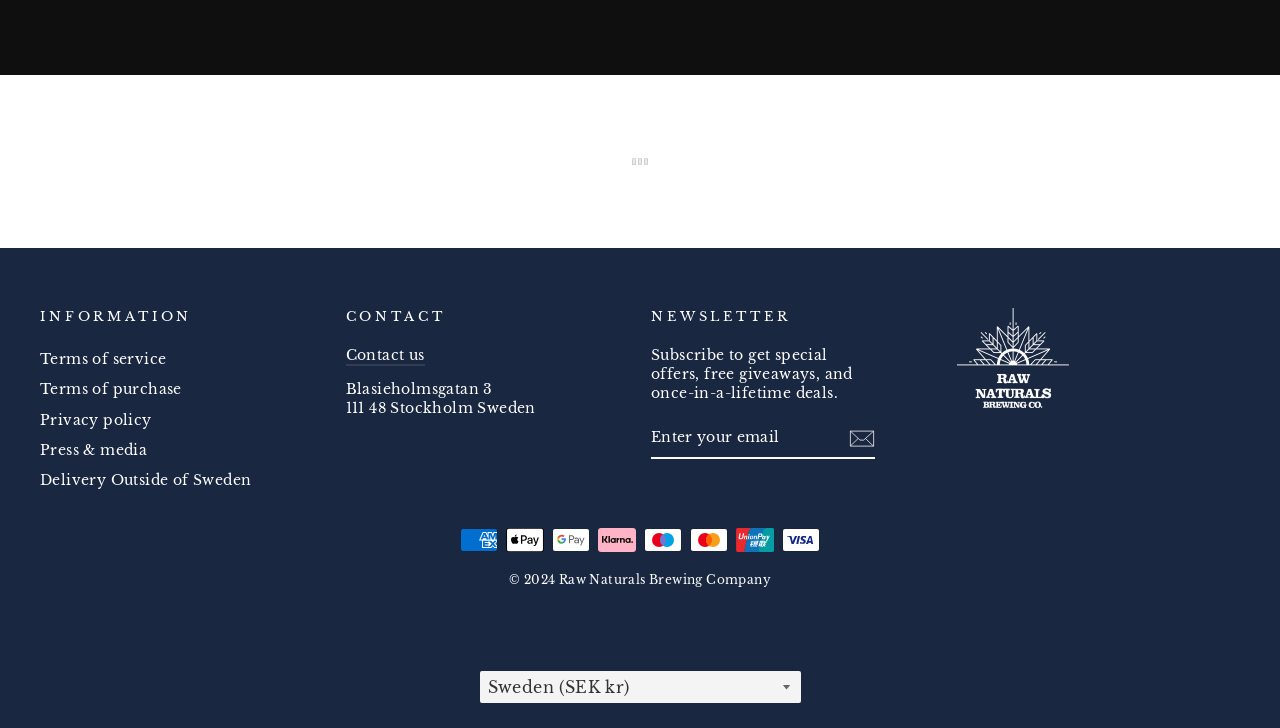Answer the question in one word or a short phrase:
What is the purpose of the textbox?

Enter email